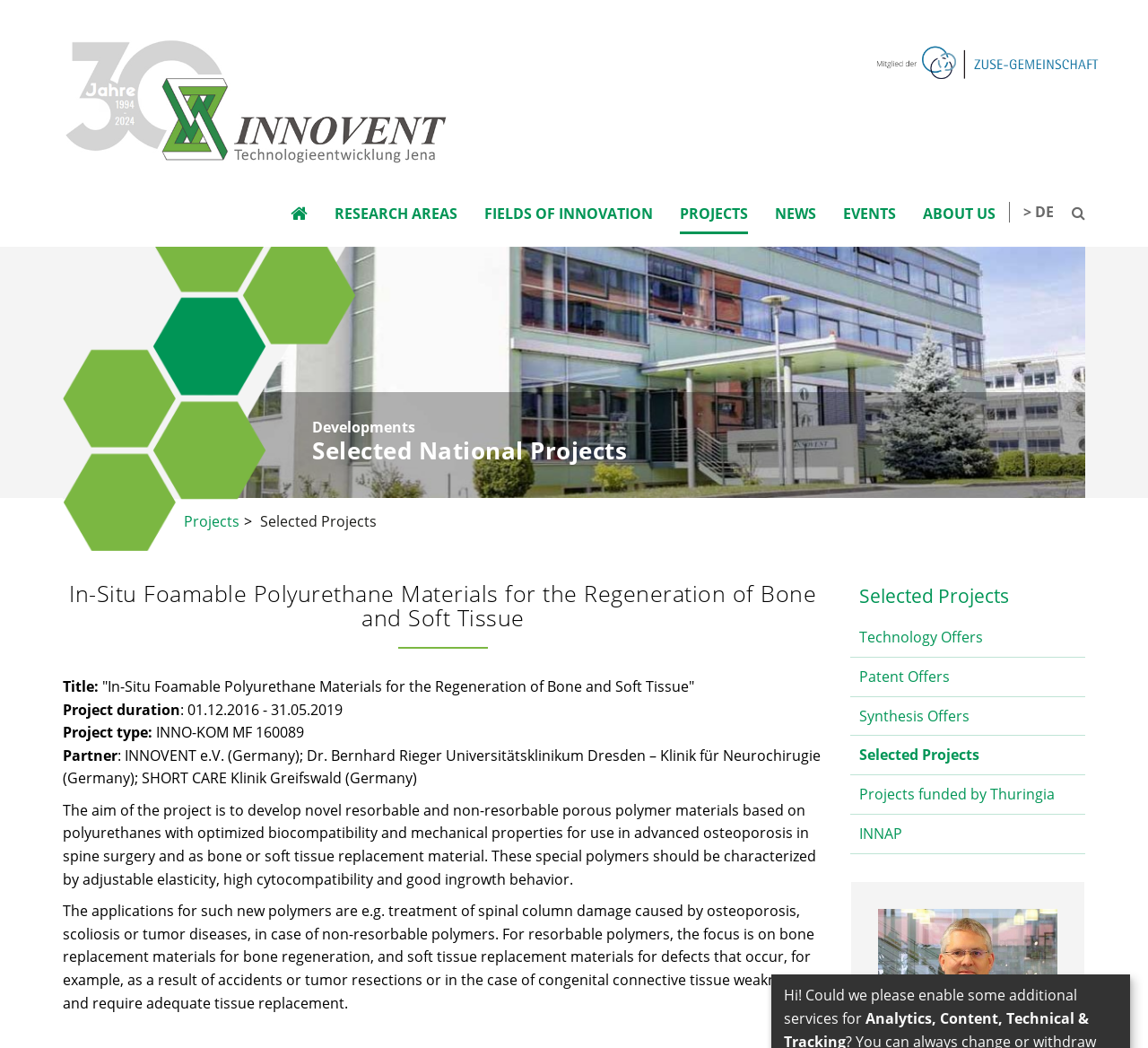Answer the following query concisely with a single word or phrase:
What is the duration of the project?

01.12.2016 - 31.05.2019